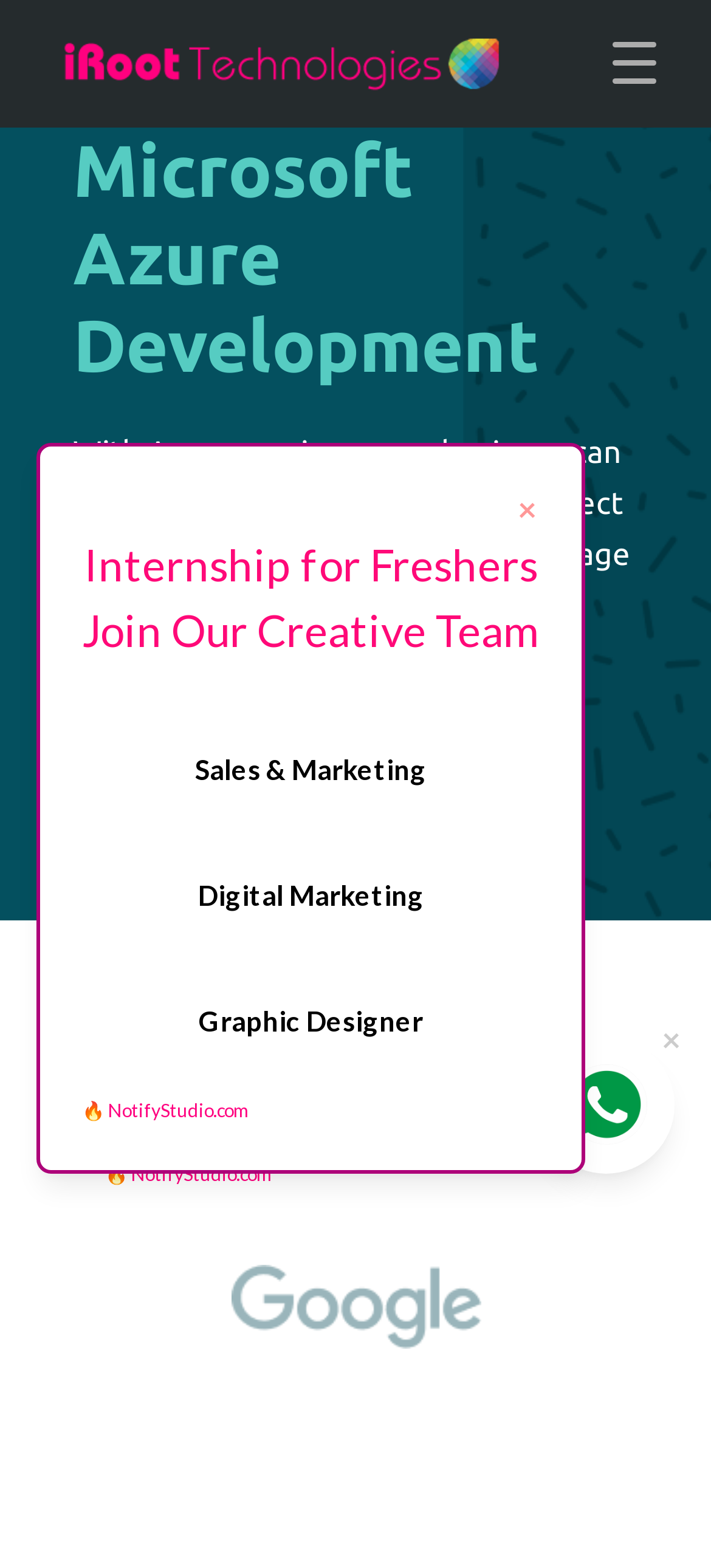Identify the bounding box of the UI element that matches this description: "×".

[0.926, 0.656, 0.962, 0.671]